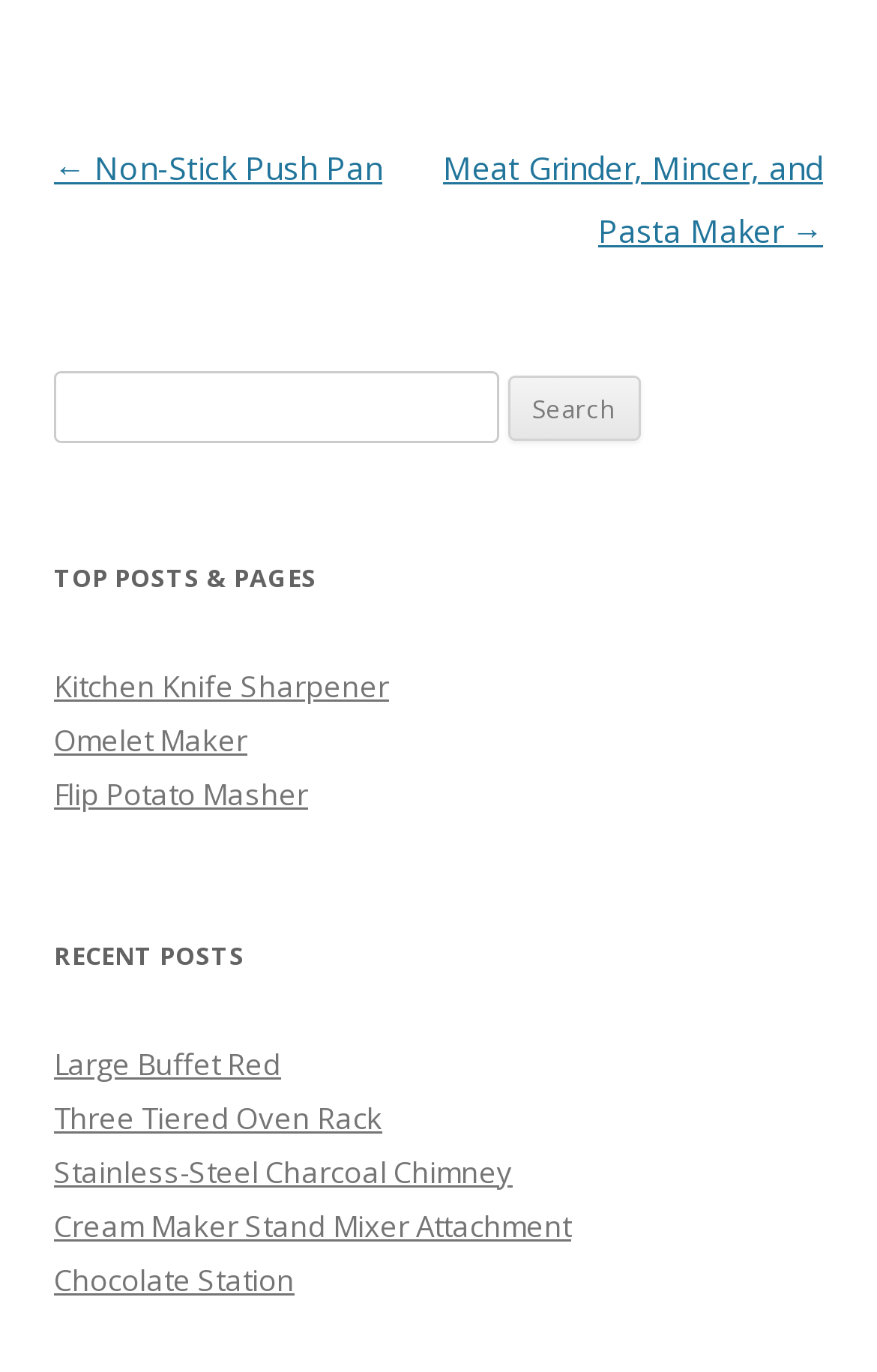What is the purpose of the search bar?
Based on the visual content, answer with a single word or a brief phrase.

To search for posts